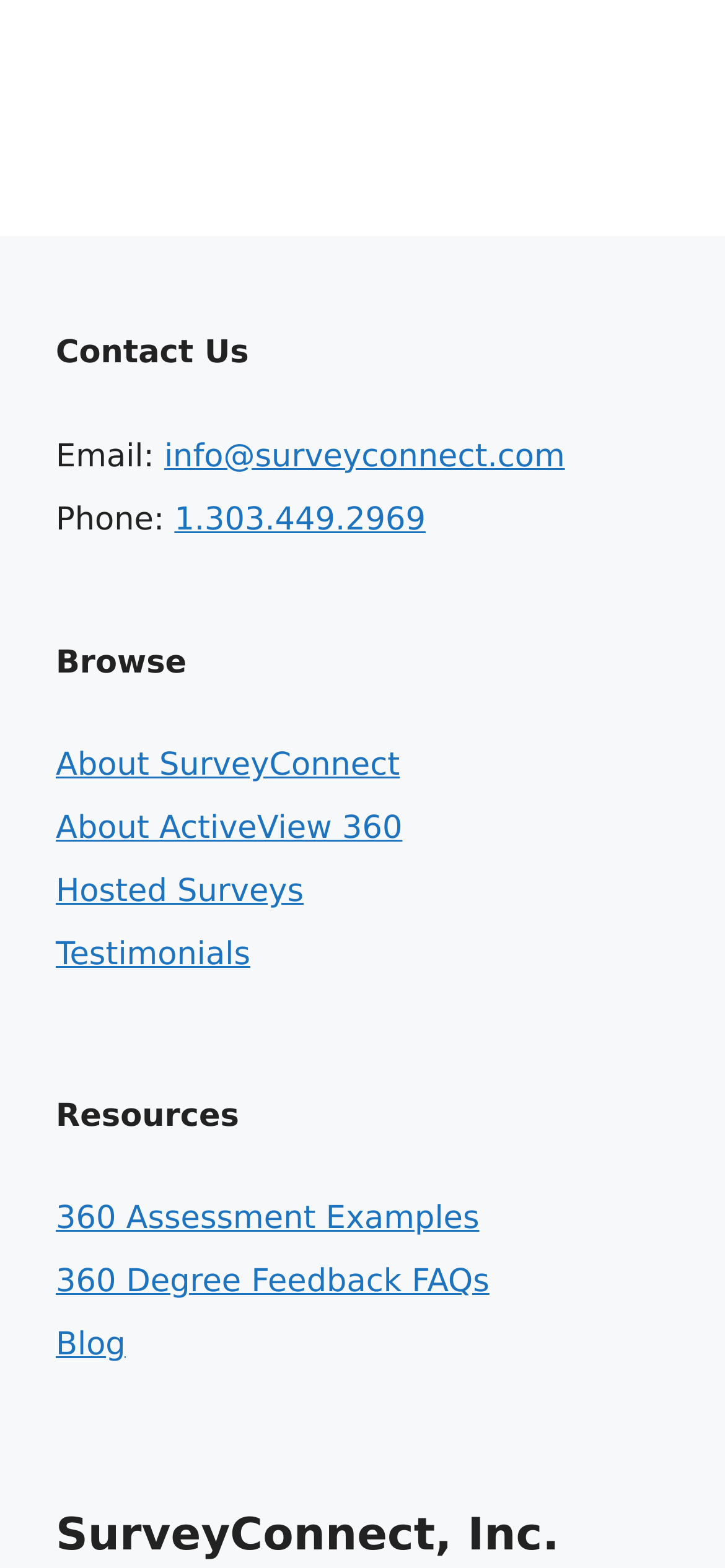What is the company's email address? Using the information from the screenshot, answer with a single word or phrase.

info@surveyconnect.com